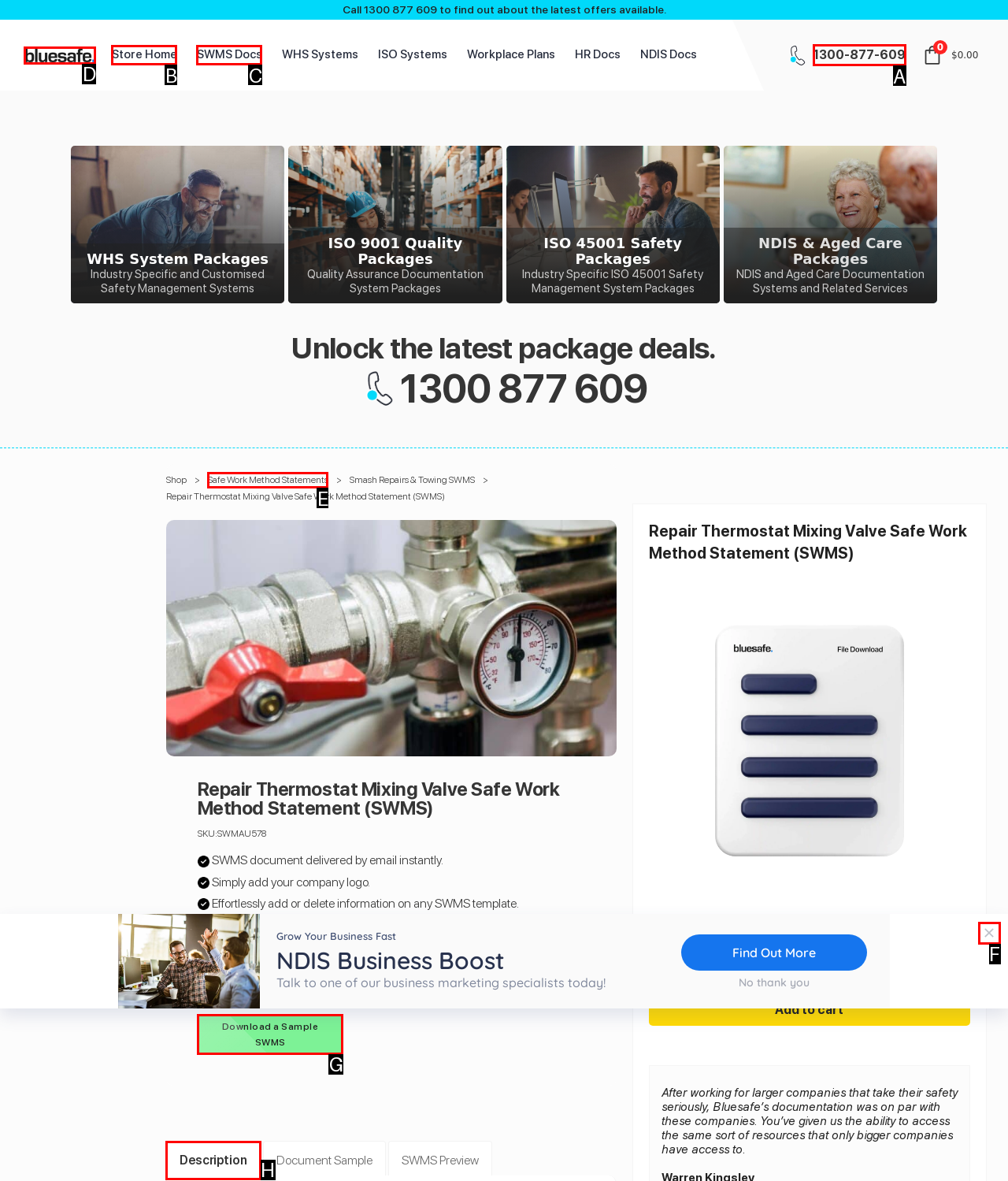Using the provided description: 1300-877-609, select the HTML element that corresponds to it. Indicate your choice with the option's letter.

A